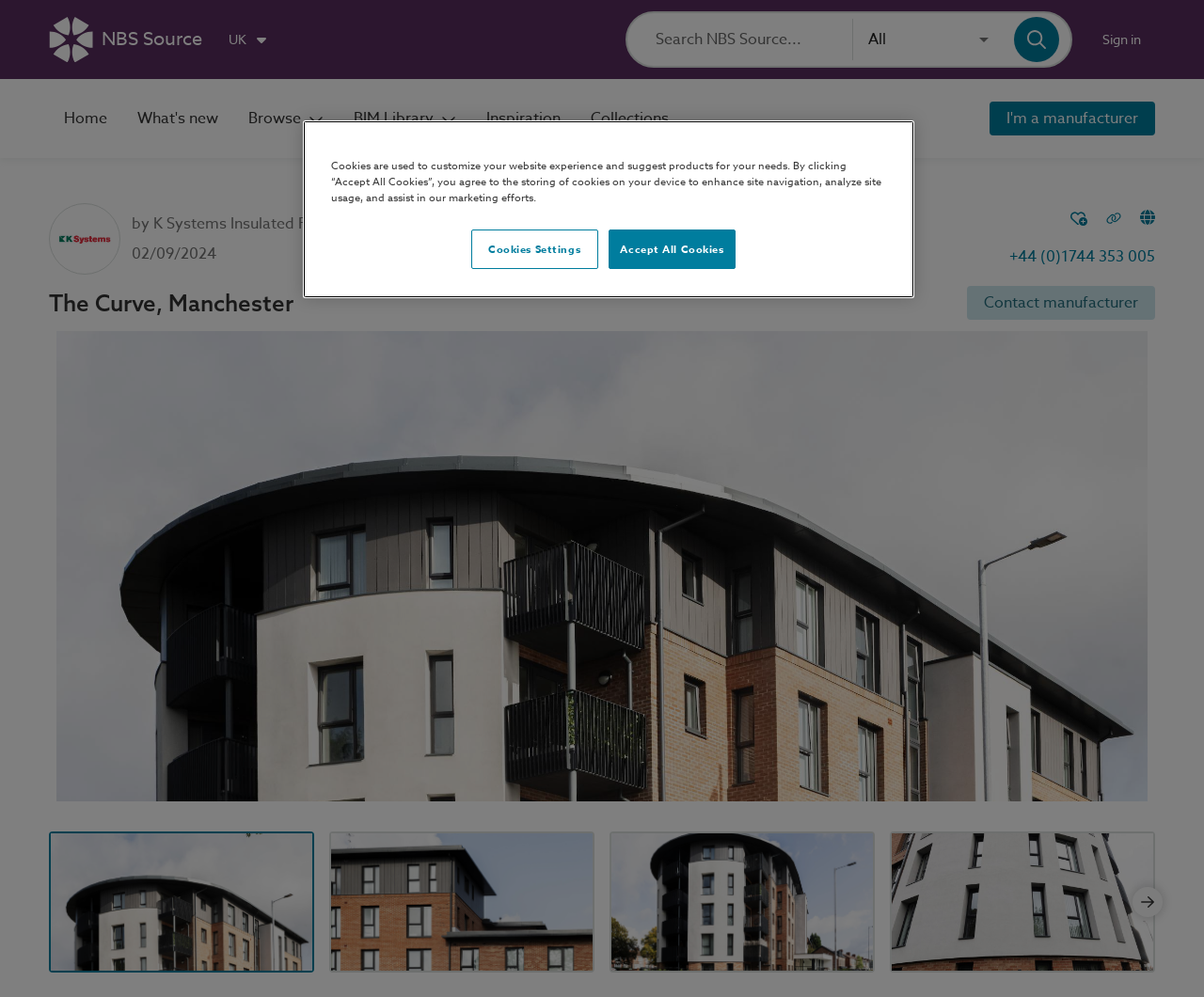Answer the question with a single word or phrase: 
What is the contact number of the manufacturer?

+44 (0)1744 353 005